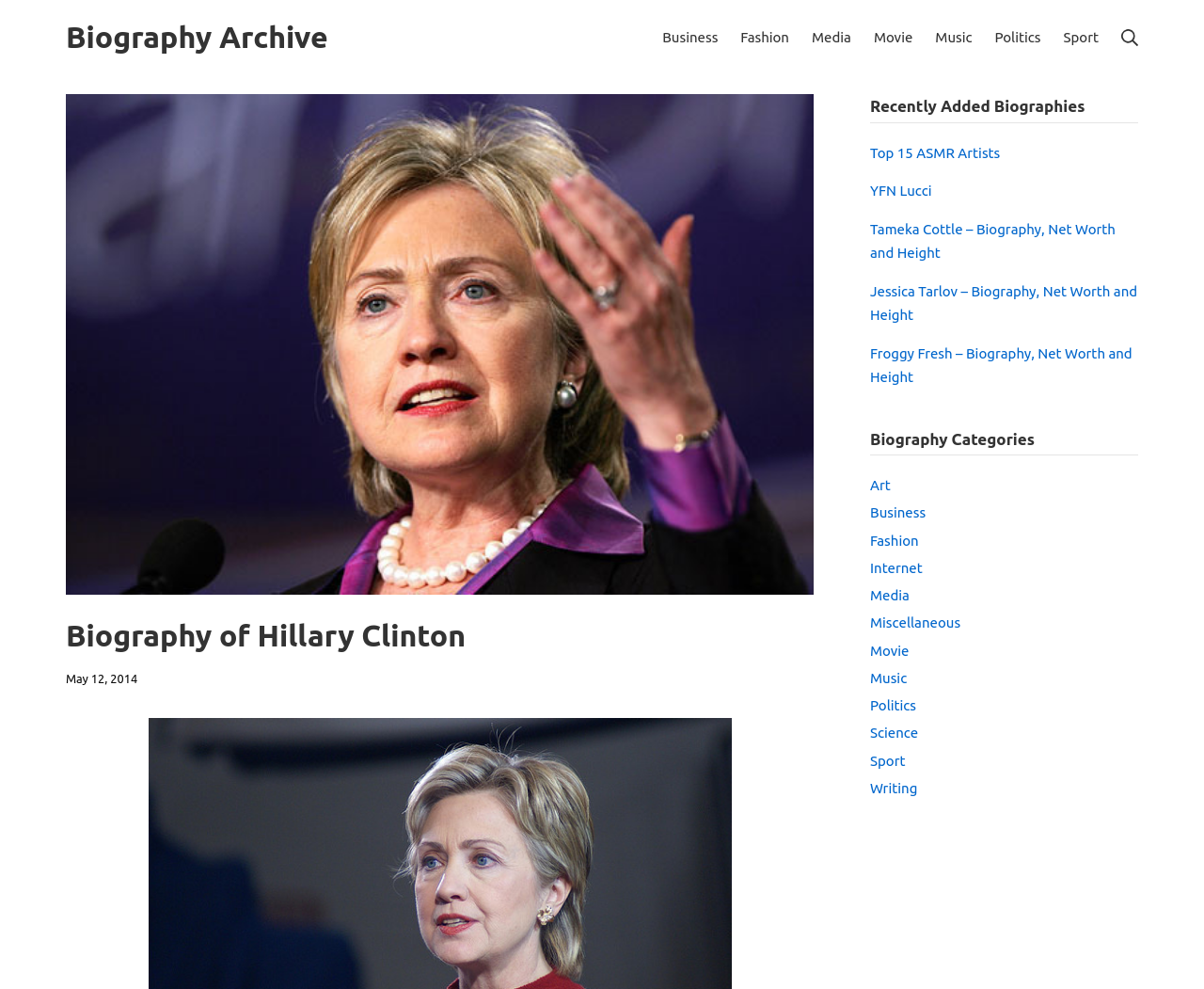Locate the bounding box coordinates of the element's region that should be clicked to carry out the following instruction: "View biography archive". The coordinates need to be four float numbers between 0 and 1, i.e., [left, top, right, bottom].

[0.055, 0.018, 0.272, 0.058]